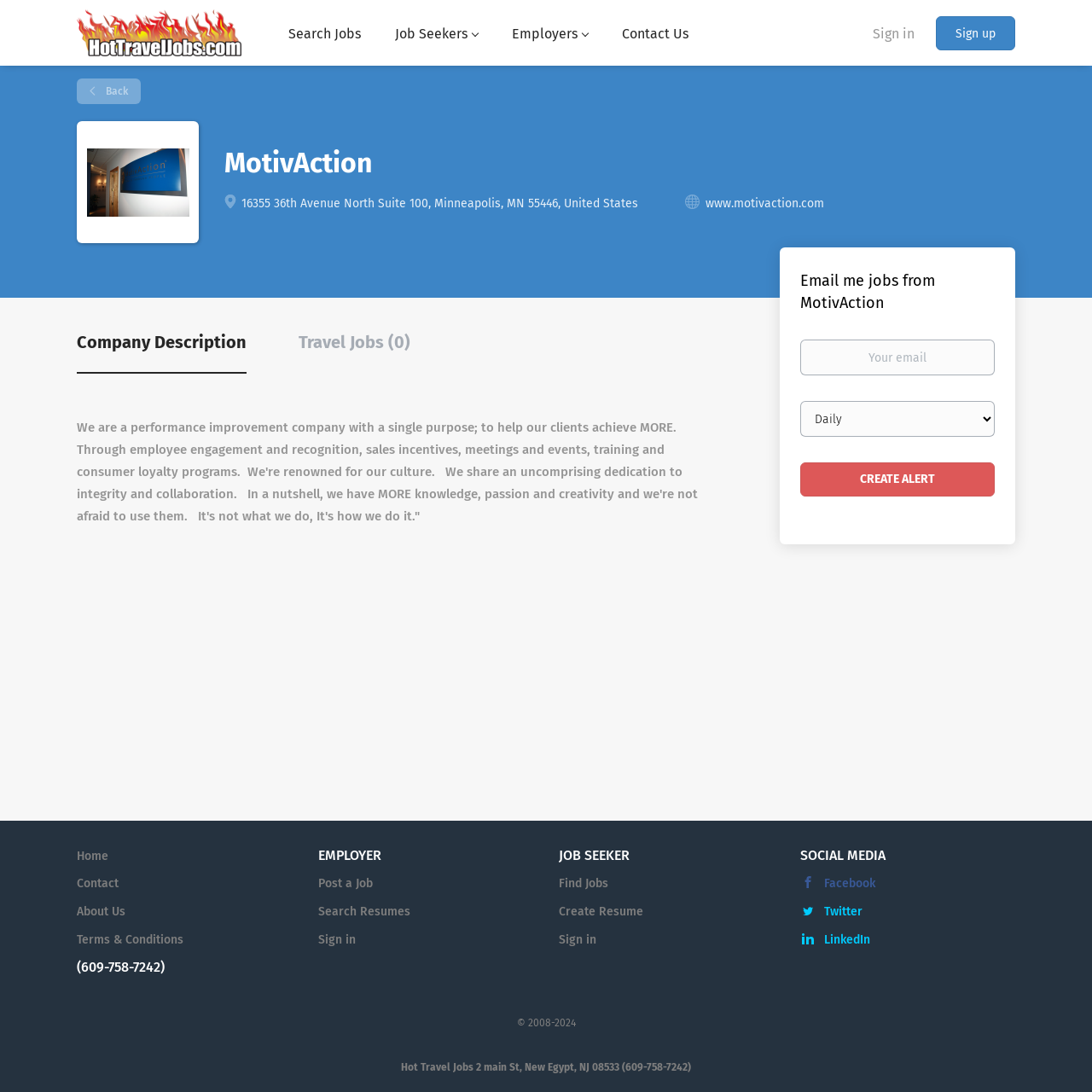What is the email frequency option?
Answer with a single word or phrase by referring to the visual content.

Not specified